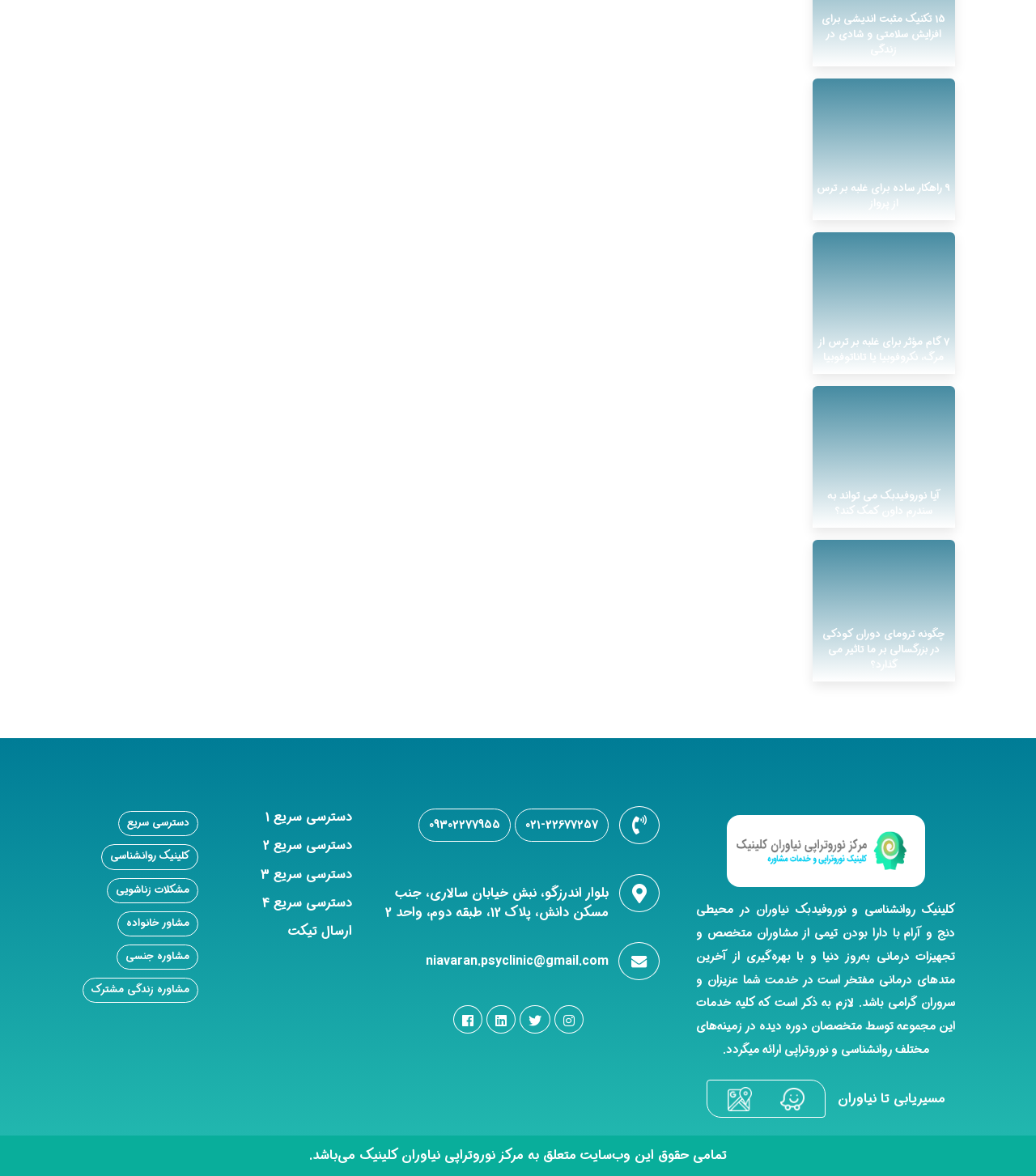Based on the visual content of the image, answer the question thoroughly: How many social media links are there?

There are four social media links on the webpage, which can be found in the link elements with the texts '', '', '', and ''.